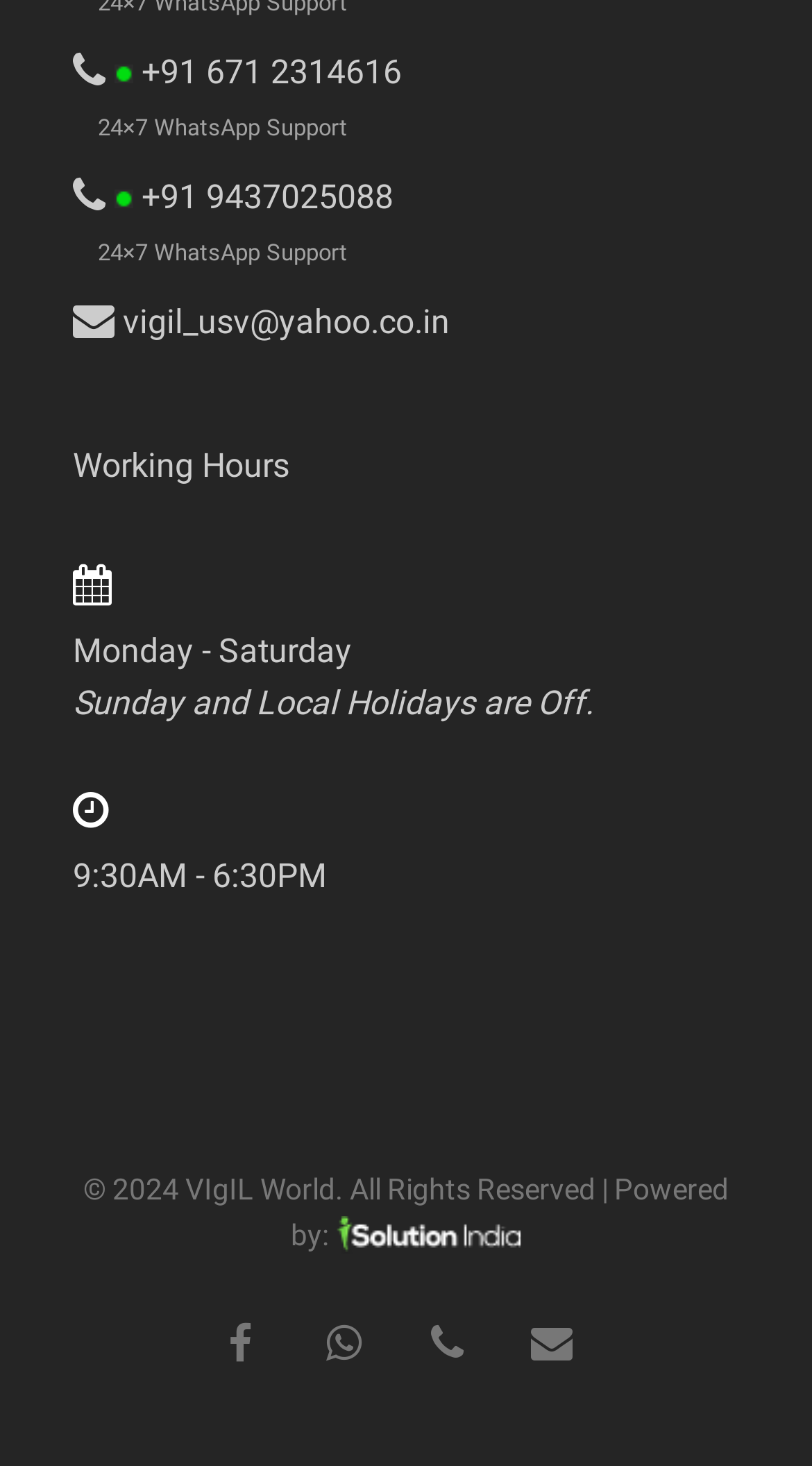Show the bounding box coordinates for the HTML element described as: "facebook".

[0.256, 0.893, 0.333, 0.936]